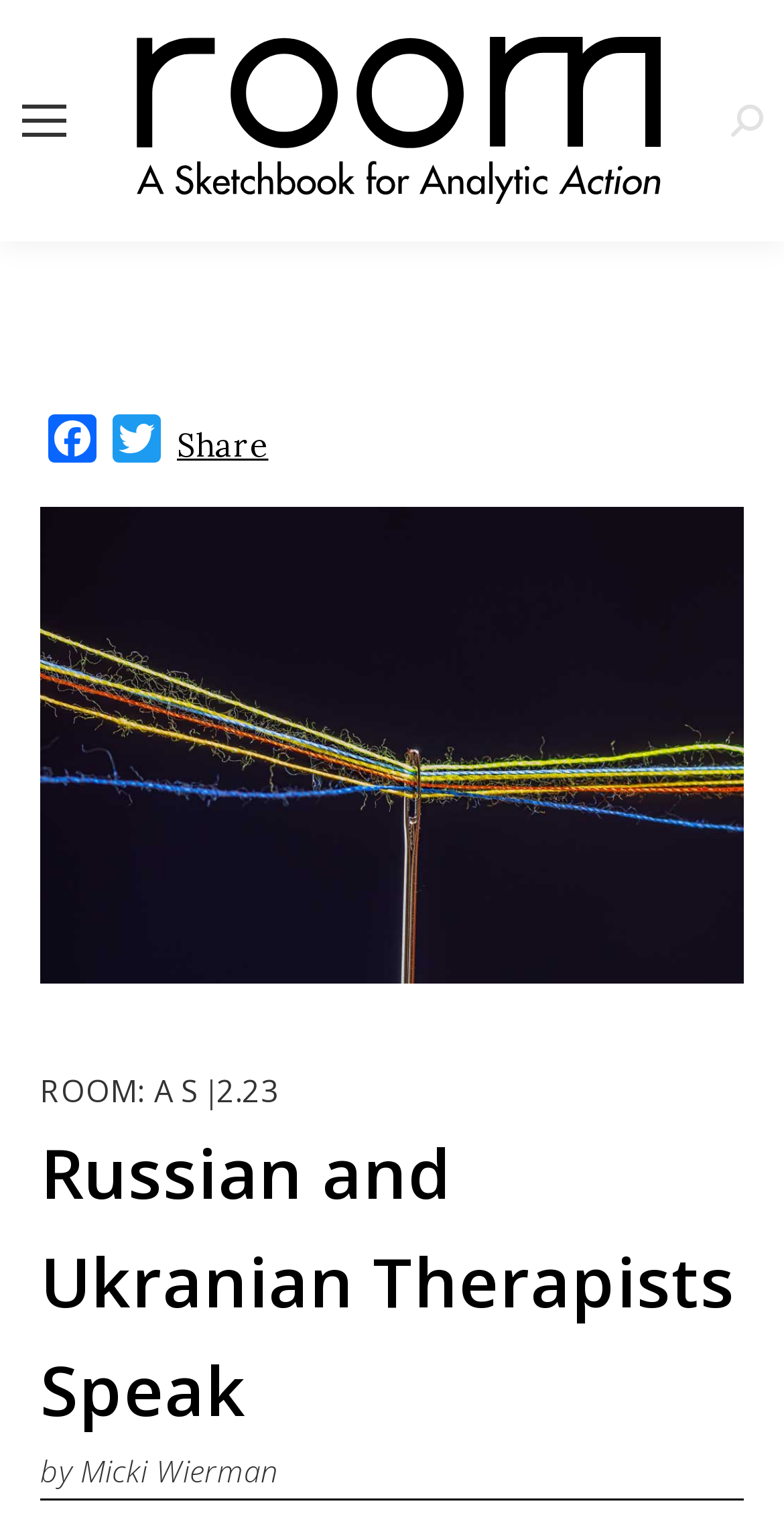How many social media links are there? Examine the screenshot and reply using just one word or a brief phrase.

3